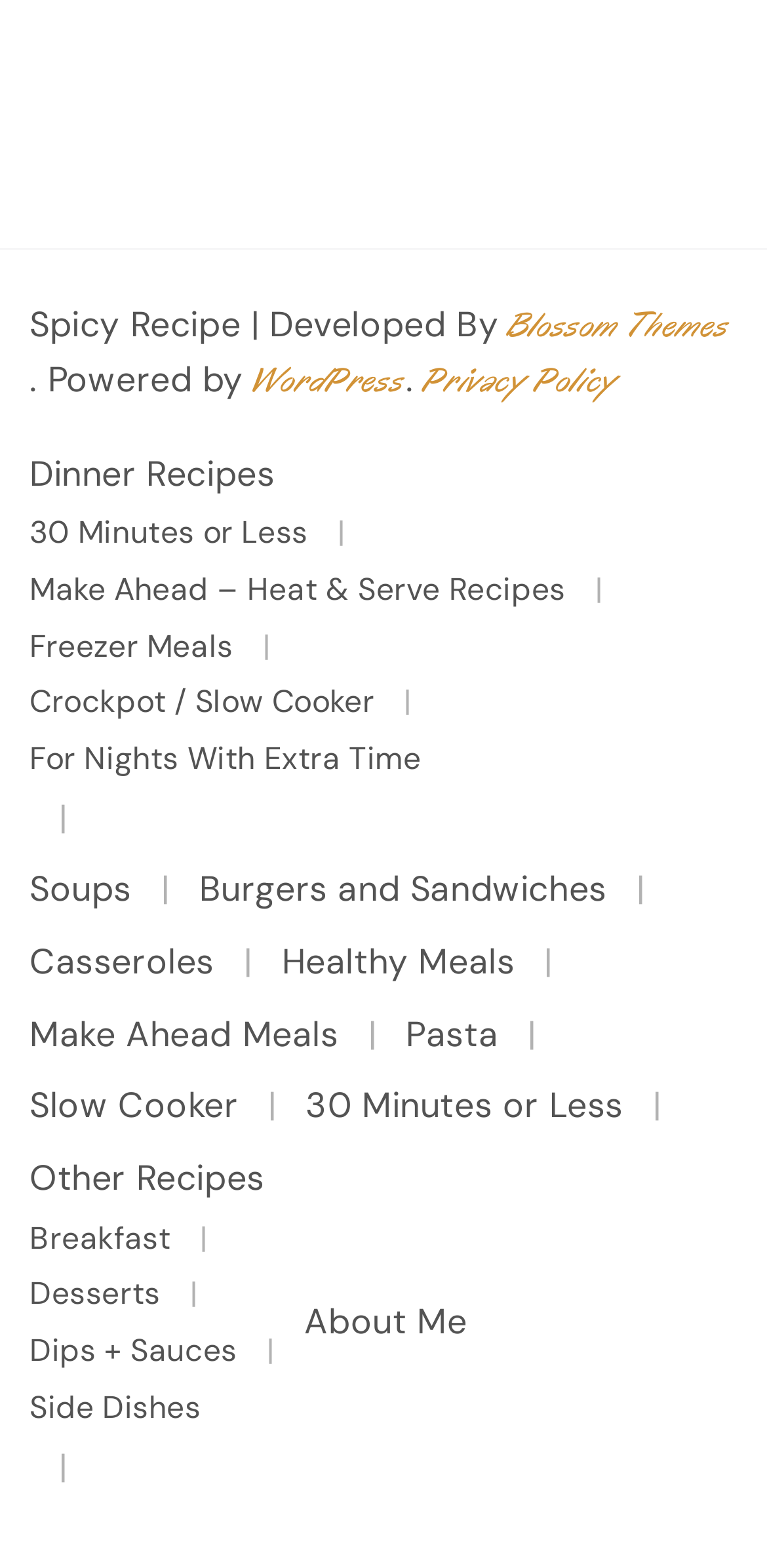Please locate the UI element described by "30 Minutes or Less" and provide its bounding box coordinates.

[0.398, 0.69, 0.813, 0.72]